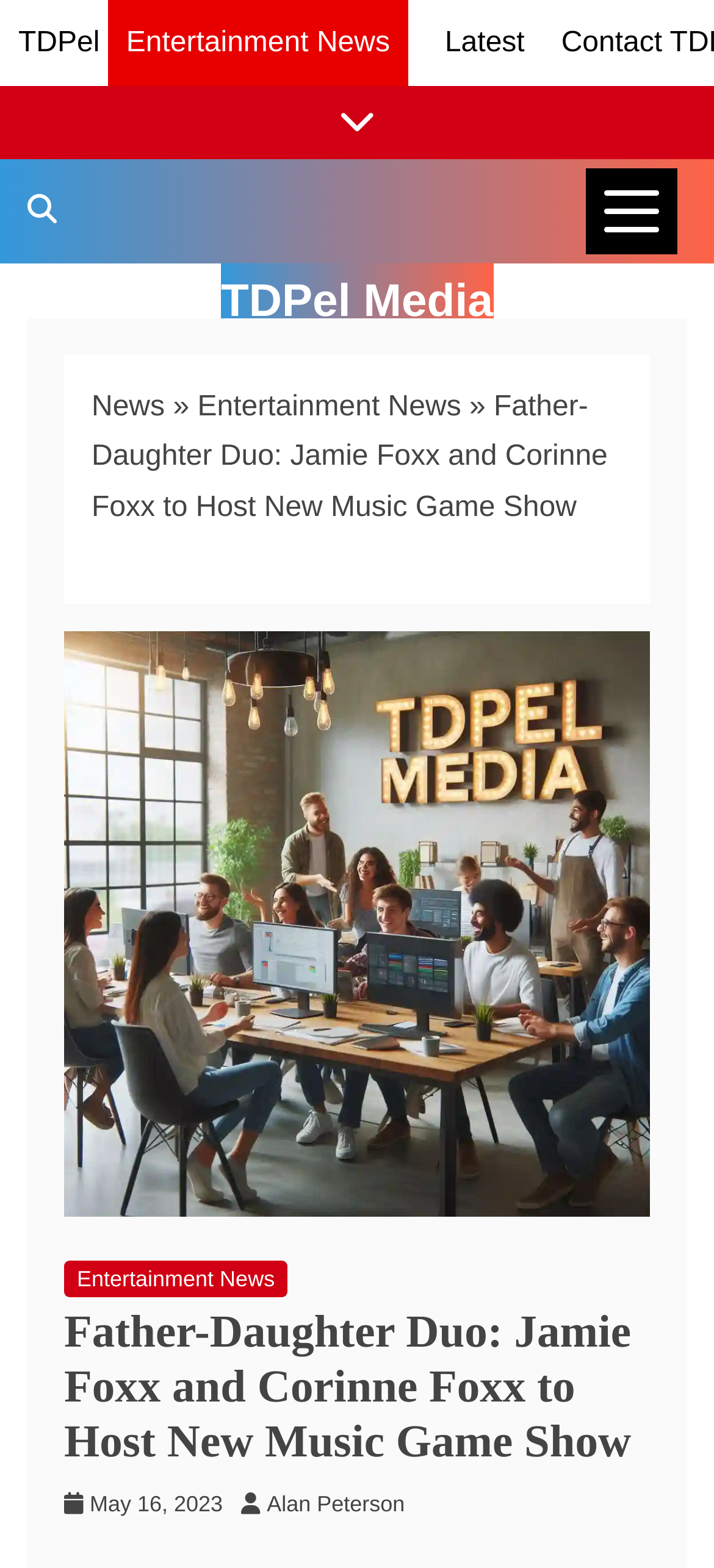Generate the text content of the main heading of the webpage.

Father-Daughter Duo: Jamie Foxx and Corinne Foxx to Host New Music Game Show